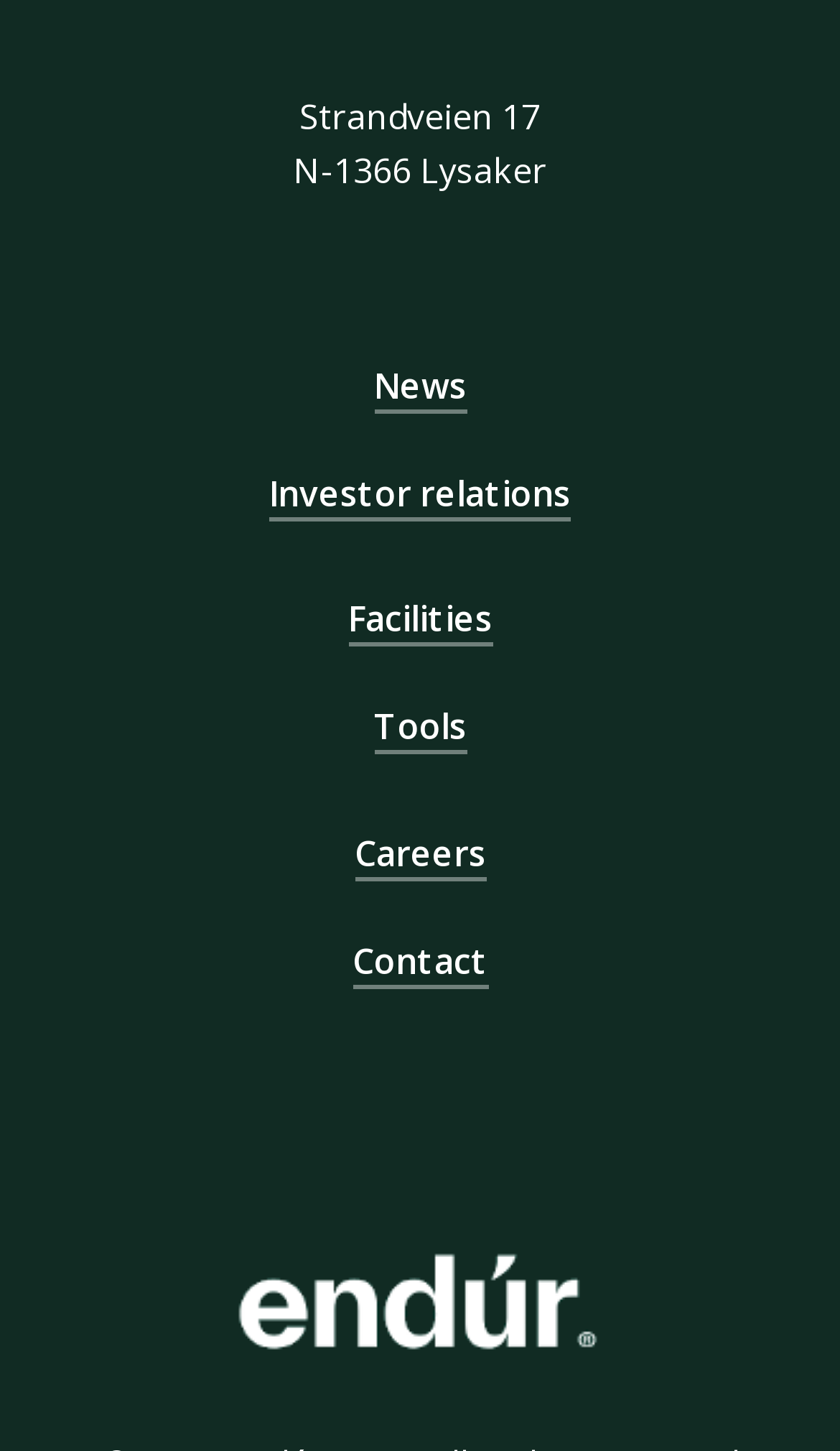What is the address of the company?
Can you offer a detailed and complete answer to this question?

The address of the company can be found at the top of the webpage, where it is written in two separate lines as 'Strandveien 17' and 'N-1366 Lysaker'.